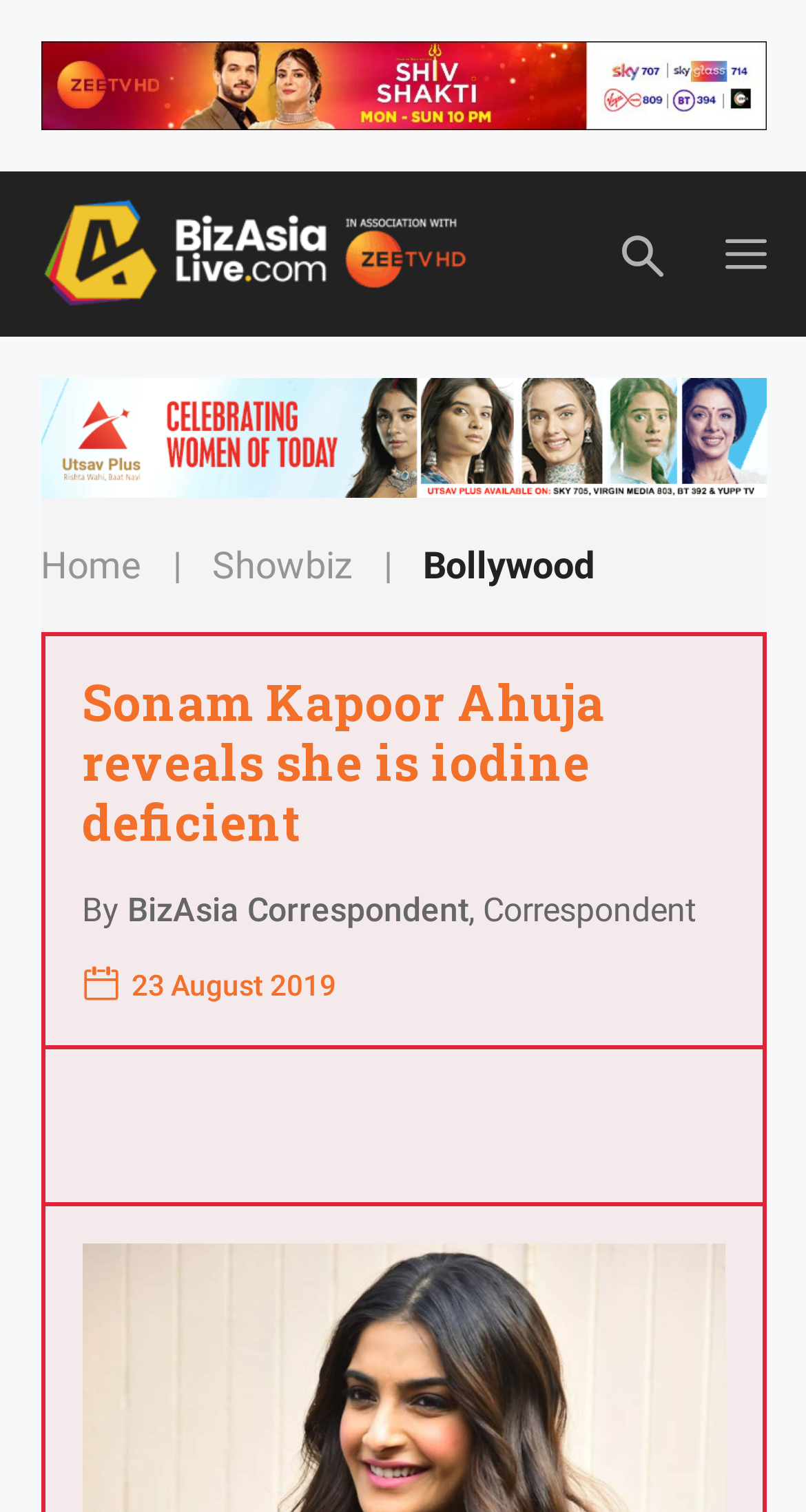Describe all visible elements and their arrangement on the webpage.

The webpage is about an article discussing Sonam Kapoor Ahuja's revelation of having an iodine deficiency. At the top, there is a header banner with a link spanning almost the entire width of the page. Below this, there is a site banner with a link to "BizAsiaLive" and an accompanying image. To the right of this banner, there is a mobile toggle button labeled "Menu".

Further down, there is a middle top banner with a navigation section containing breadcrumbs. The breadcrumbs consist of links to "Home", "Showbiz", and "Bollywood", separated by vertical lines. Below this, there is a heading that reads "Sonam Kapoor Ahuja reveals she is iodine deficient". 

Following the heading, there are several lines of text, including the author's name, "BizAsia Correspondent", and the date "23 August 2019". There is also a small image to the left of the author's name. The article's content is not explicitly mentioned, but it appears to be a news article discussing Sonam Kapoor Ahuja's health issue.